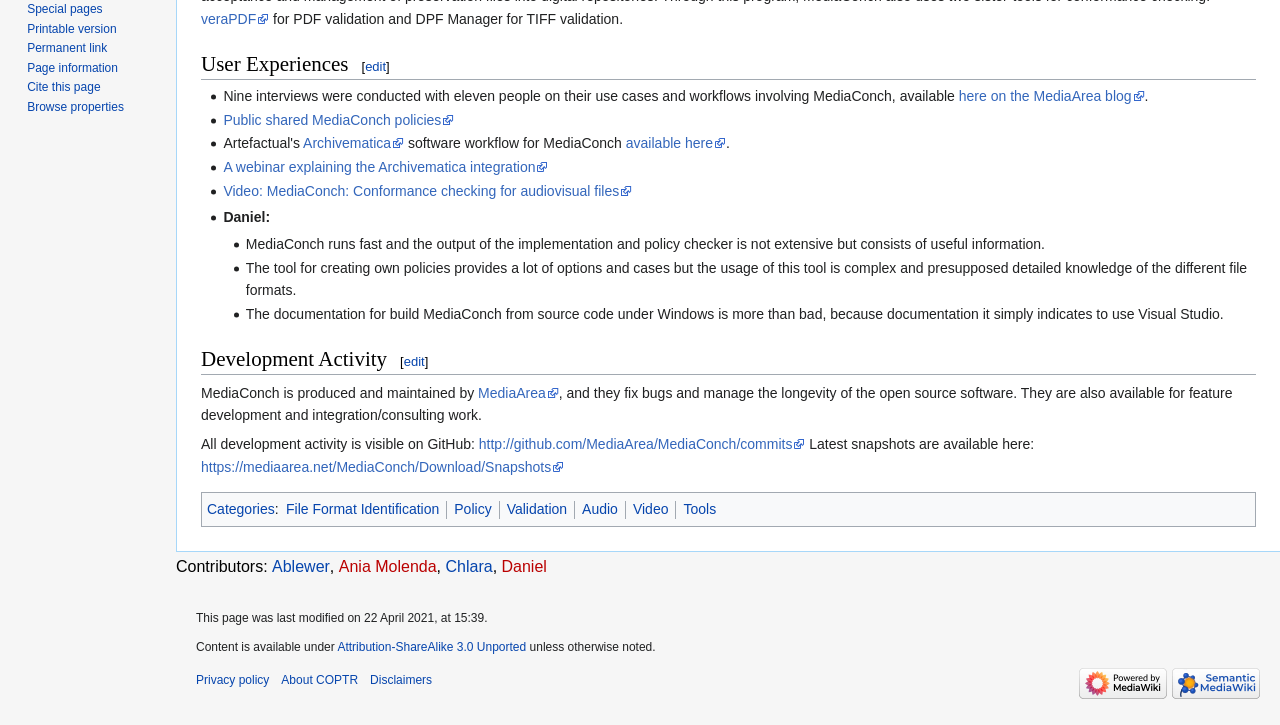For the given element description Disclaimers, determine the bounding box coordinates of the UI element. The coordinates should follow the format (top-left x, top-left y, bottom-right x, bottom-right y) and be within the range of 0 to 1.

[0.289, 0.928, 0.338, 0.947]